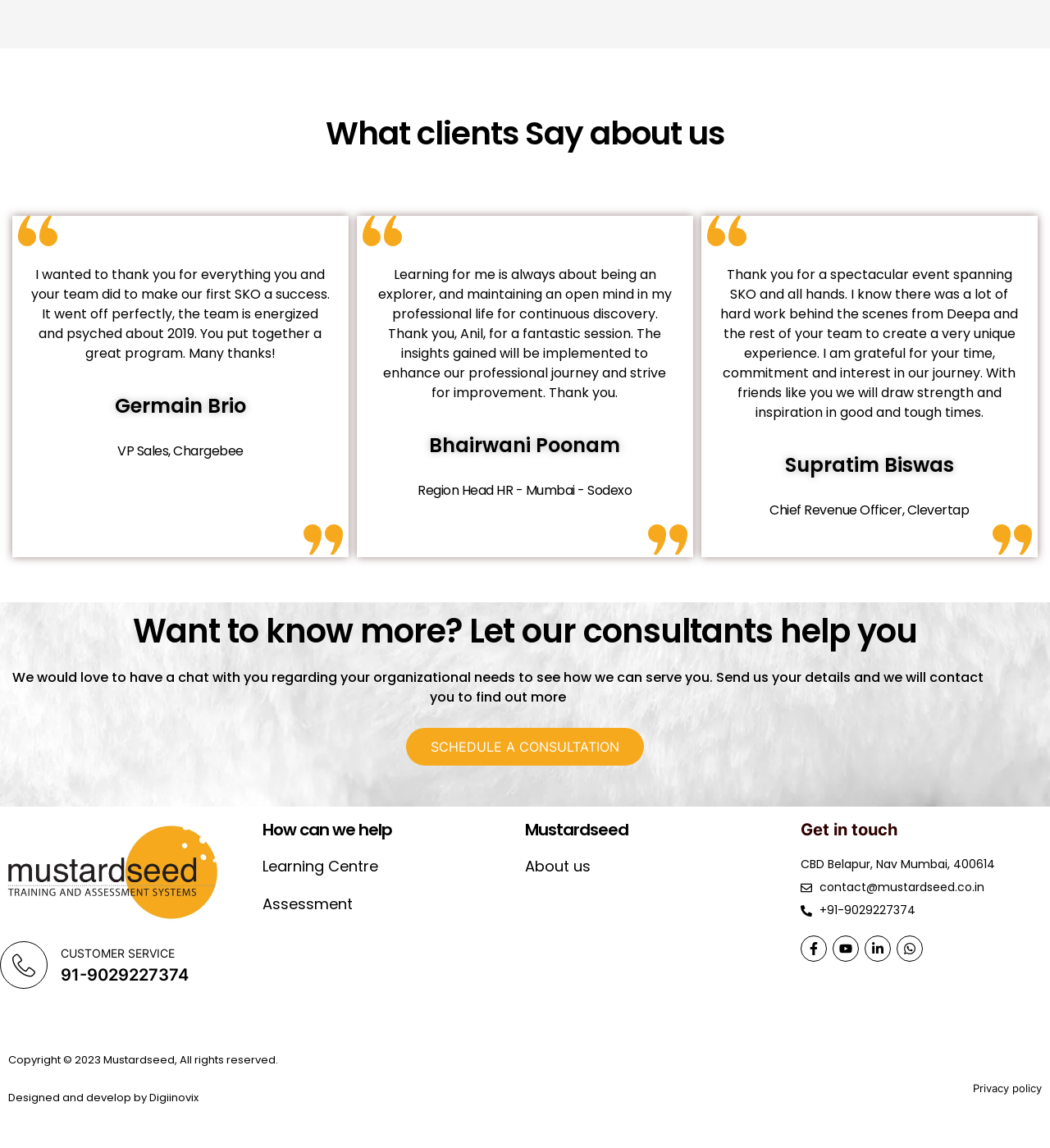Provide the bounding box coordinates of the area you need to click to execute the following instruction: "Get in touch with customer service".

[0.058, 0.824, 0.166, 0.836]